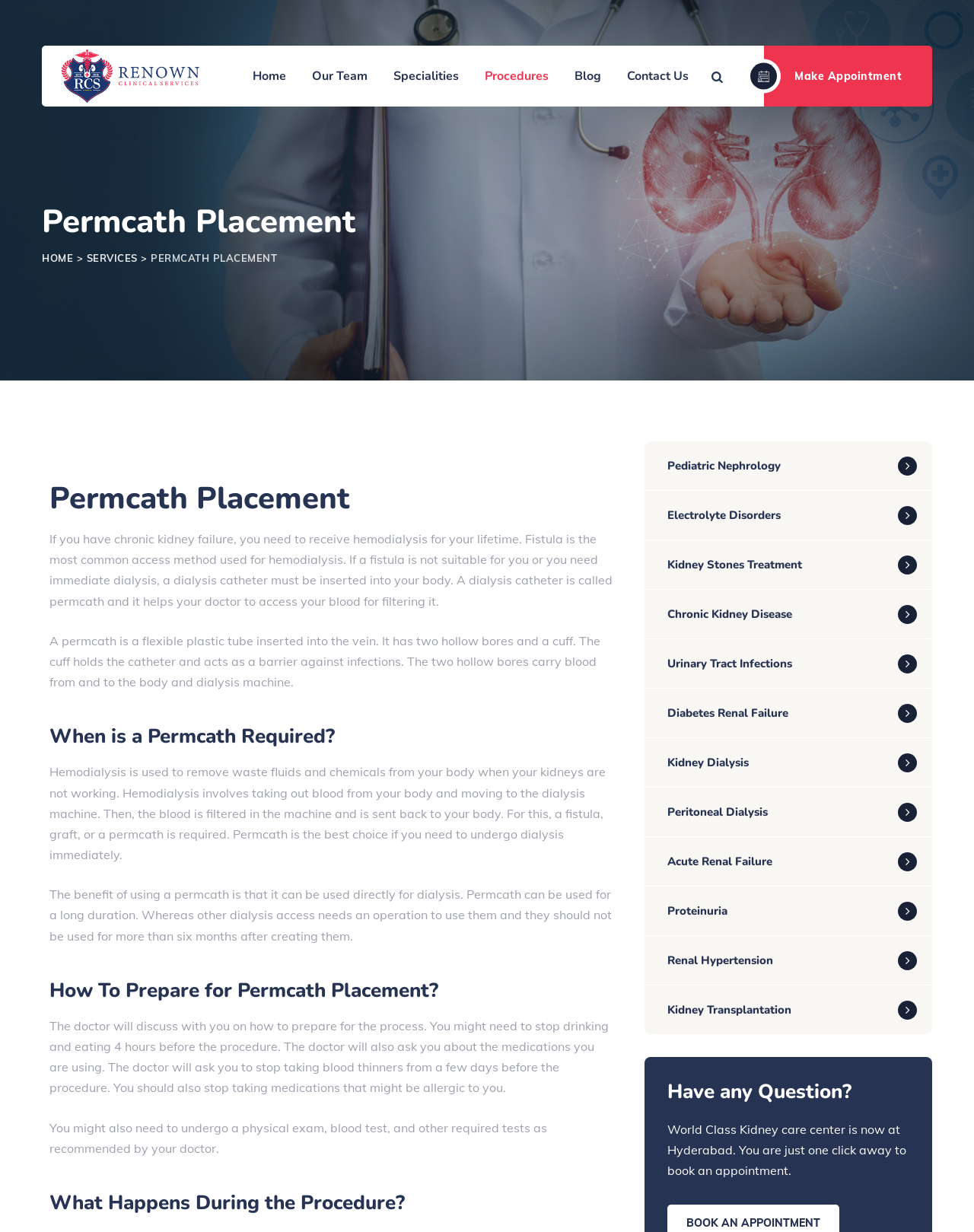What is Permcath Placement?
Based on the visual details in the image, please answer the question thoroughly.

Permcath Placement is a procedure where a dialysis catheter, also known as permcath, is inserted into the vein to help with hemodialysis. This is necessary for people with chronic kidney failure who need immediate dialysis and a fistula is not suitable for them.